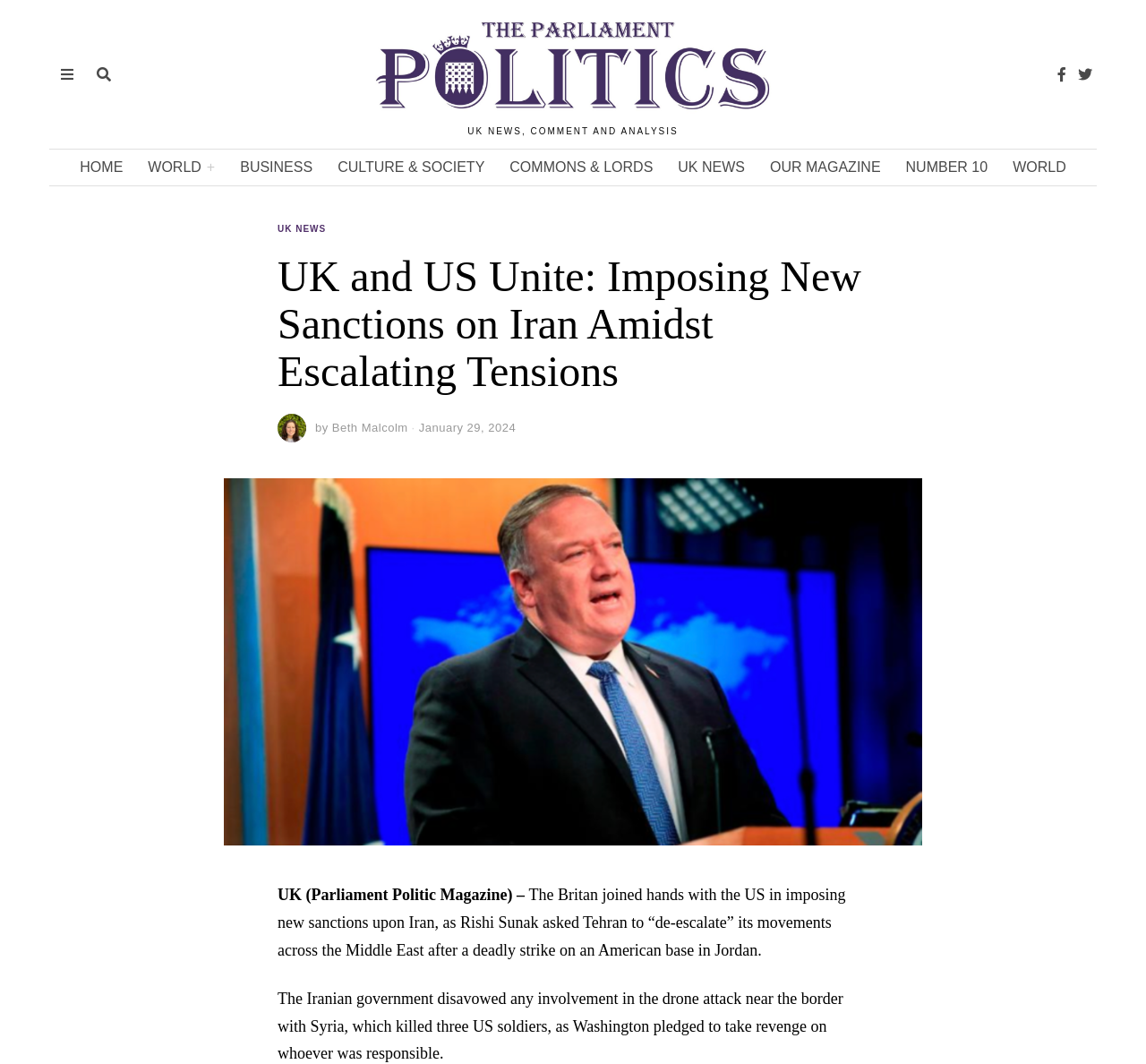Find the bounding box coordinates for the area you need to click to carry out the instruction: "Click on the Facebook icon". The coordinates should be four float numbers between 0 and 1, indicated as [left, top, right, bottom].

[0.919, 0.06, 0.934, 0.08]